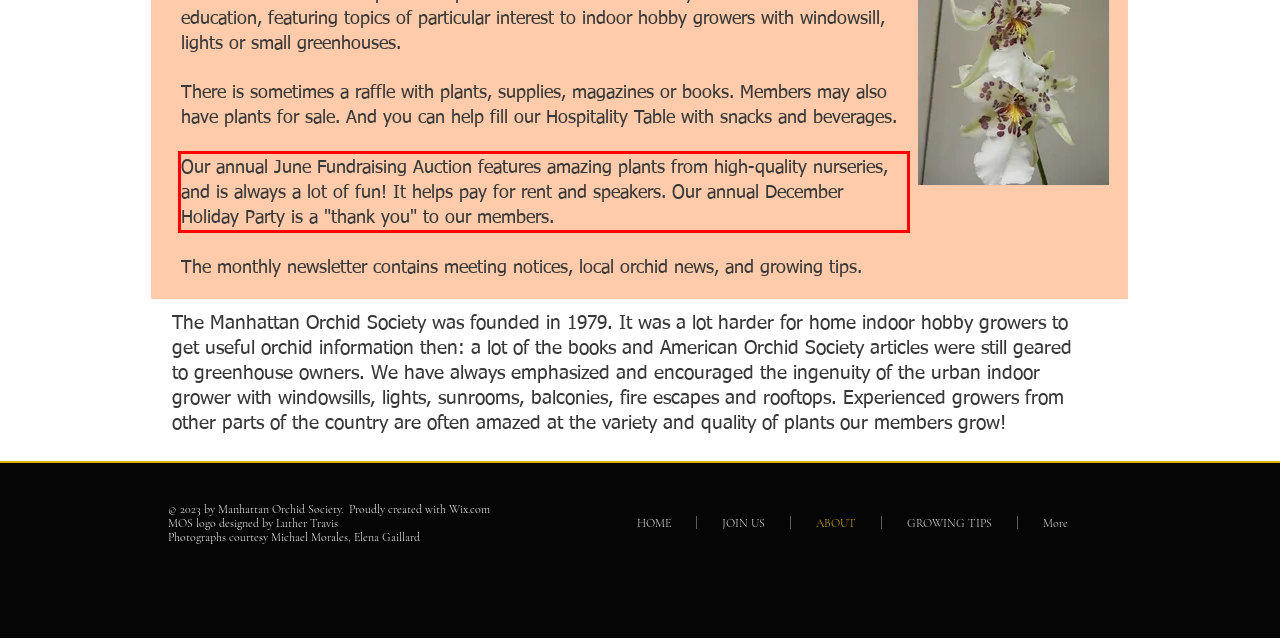Using the webpage screenshot, recognize and capture the text within the red bounding box.

Our annual June Fundraising Auction features amazing plants from high-quality nurseries, and is always a lot of fun! It helps pay for rent and speakers. Our annual December Holiday Party is a "thank you" to our members.